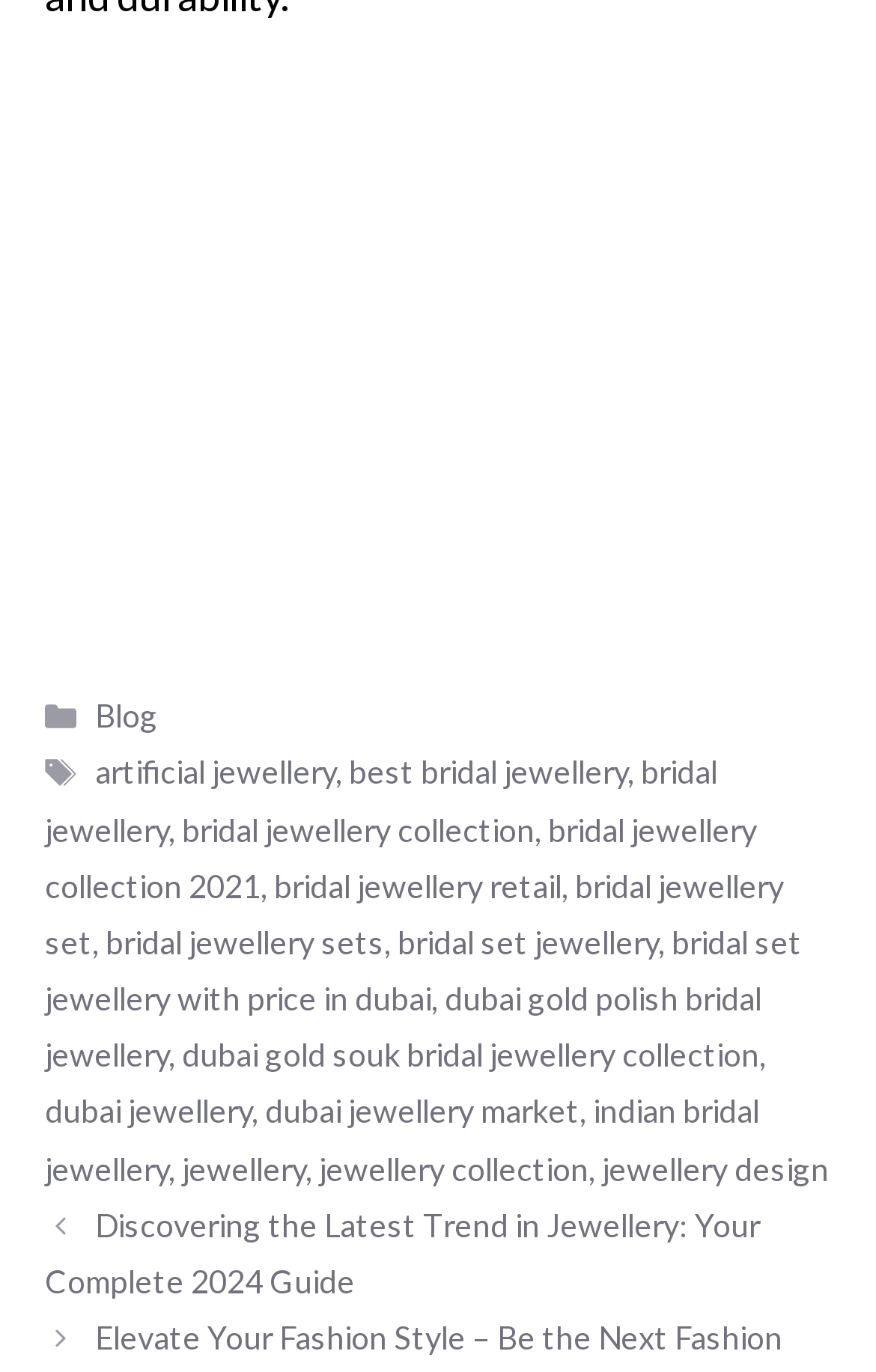Identify the bounding box coordinates of the section to be clicked to complete the task described by the following instruction: "Explore 'bridal jewellery set' options". The coordinates should be four float numbers between 0 and 1, formatted as [left, top, right, bottom].

[0.051, 0.631, 0.895, 0.7]